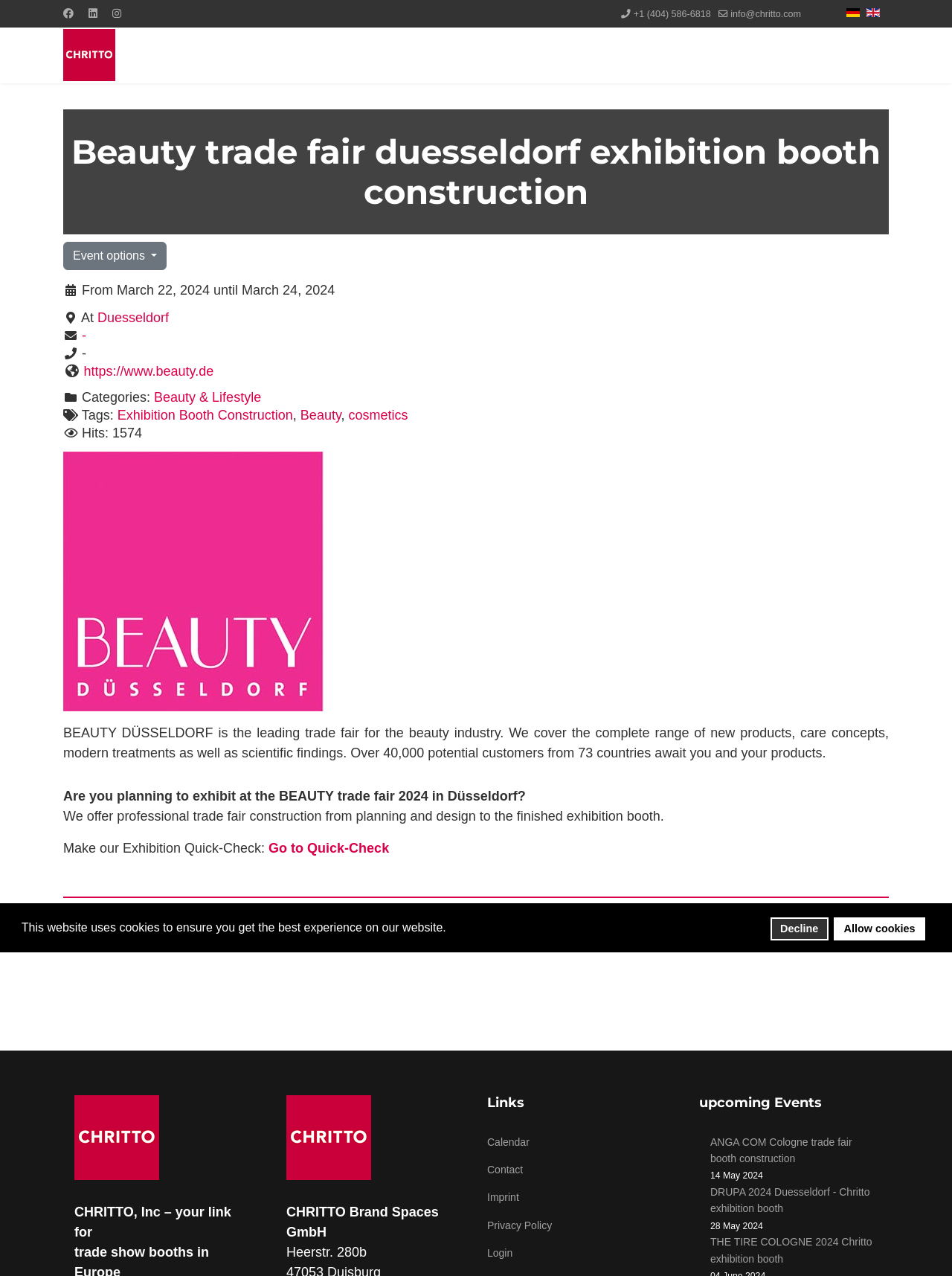How many potential customers from different countries are expected at the BEAUTY trade fair?
Based on the image, give a one-word or short phrase answer.

40,000 from 73 countries